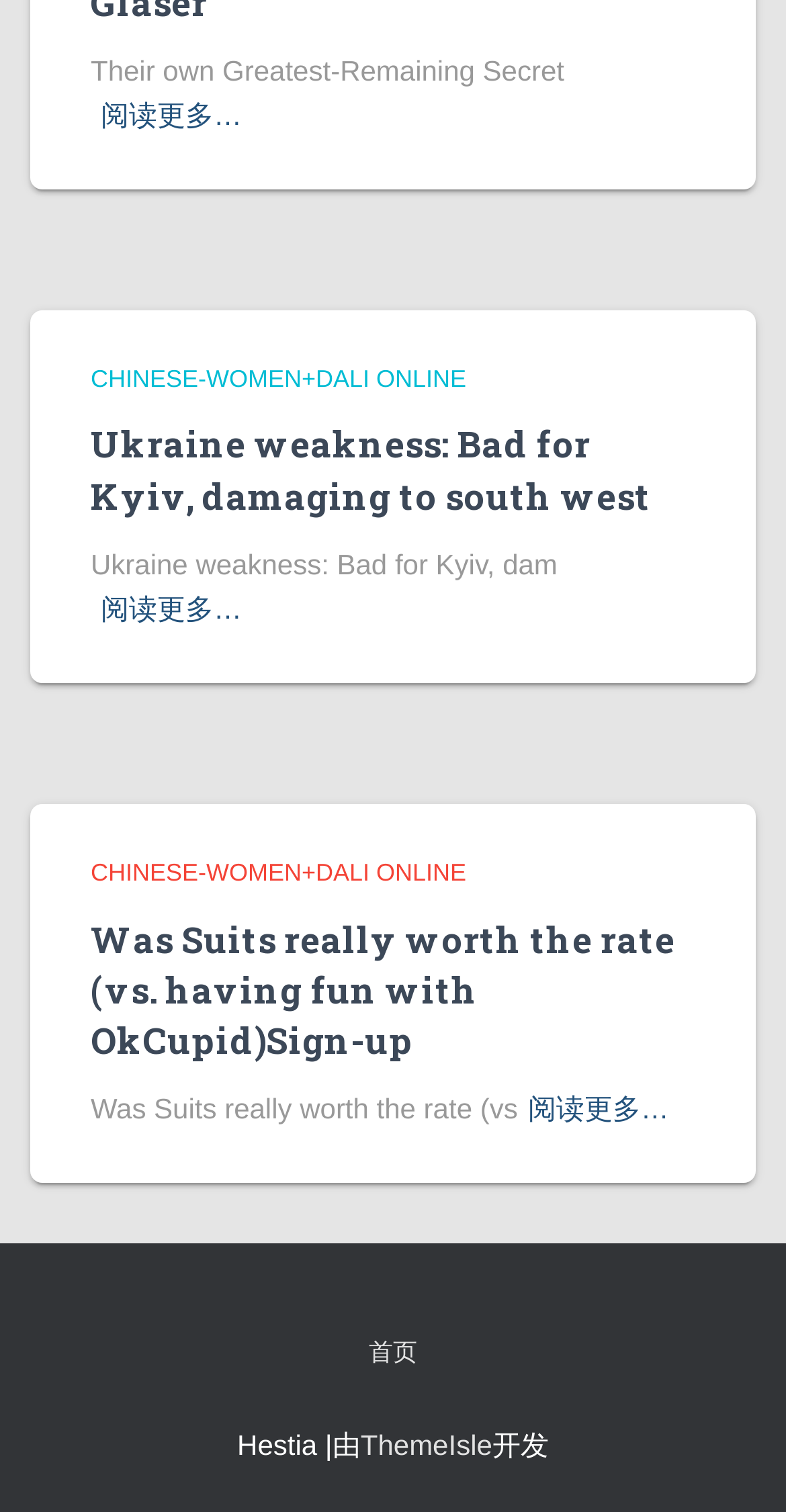Please specify the bounding box coordinates of the clickable section necessary to execute the following command: "View Ukraine weakness article".

[0.115, 0.278, 0.828, 0.343]